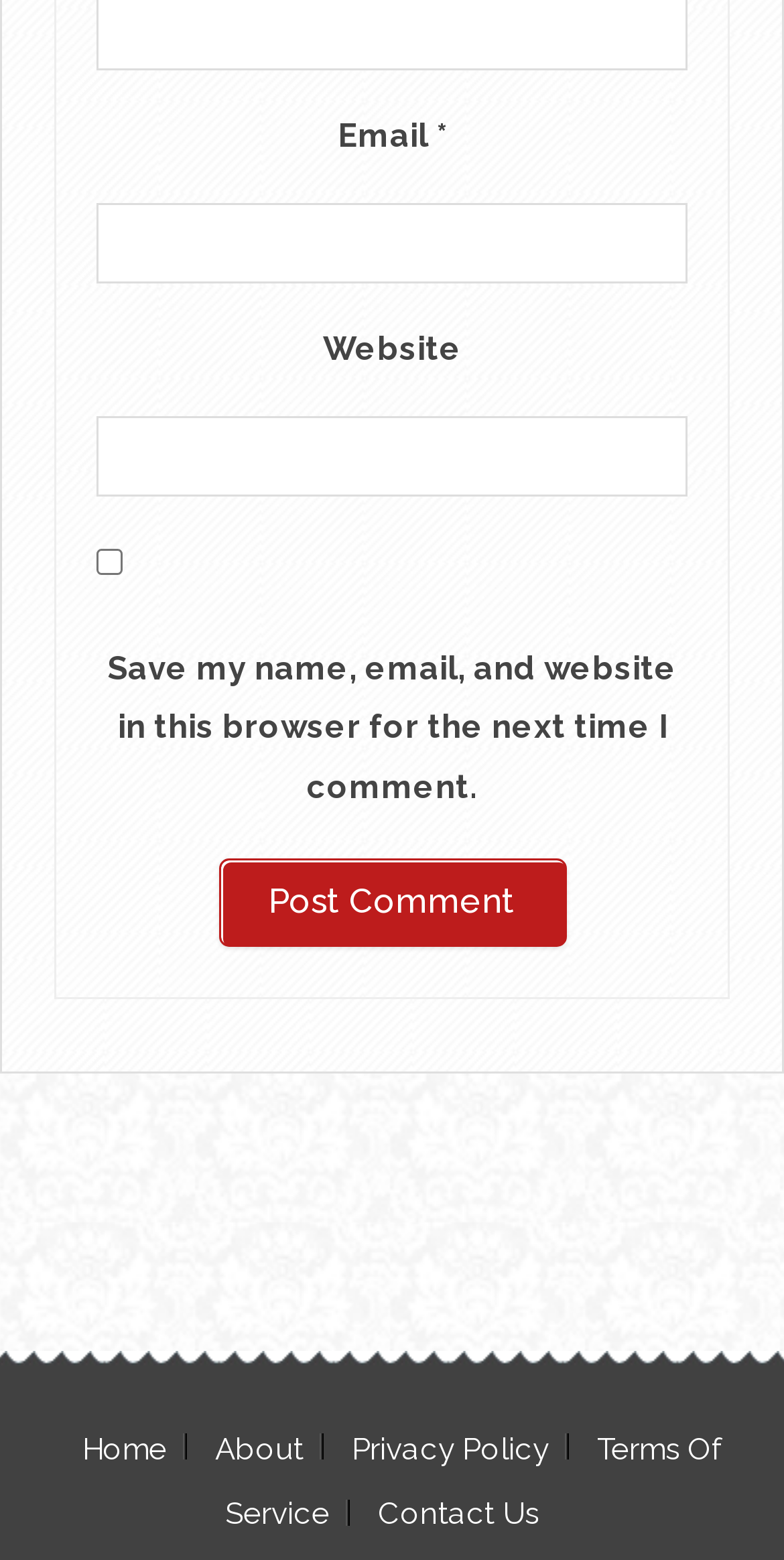Determine the bounding box coordinates for the clickable element required to fulfill the instruction: "Go to home page". Provide the coordinates as four float numbers between 0 and 1, i.e., [left, top, right, bottom].

[0.105, 0.917, 0.213, 0.94]